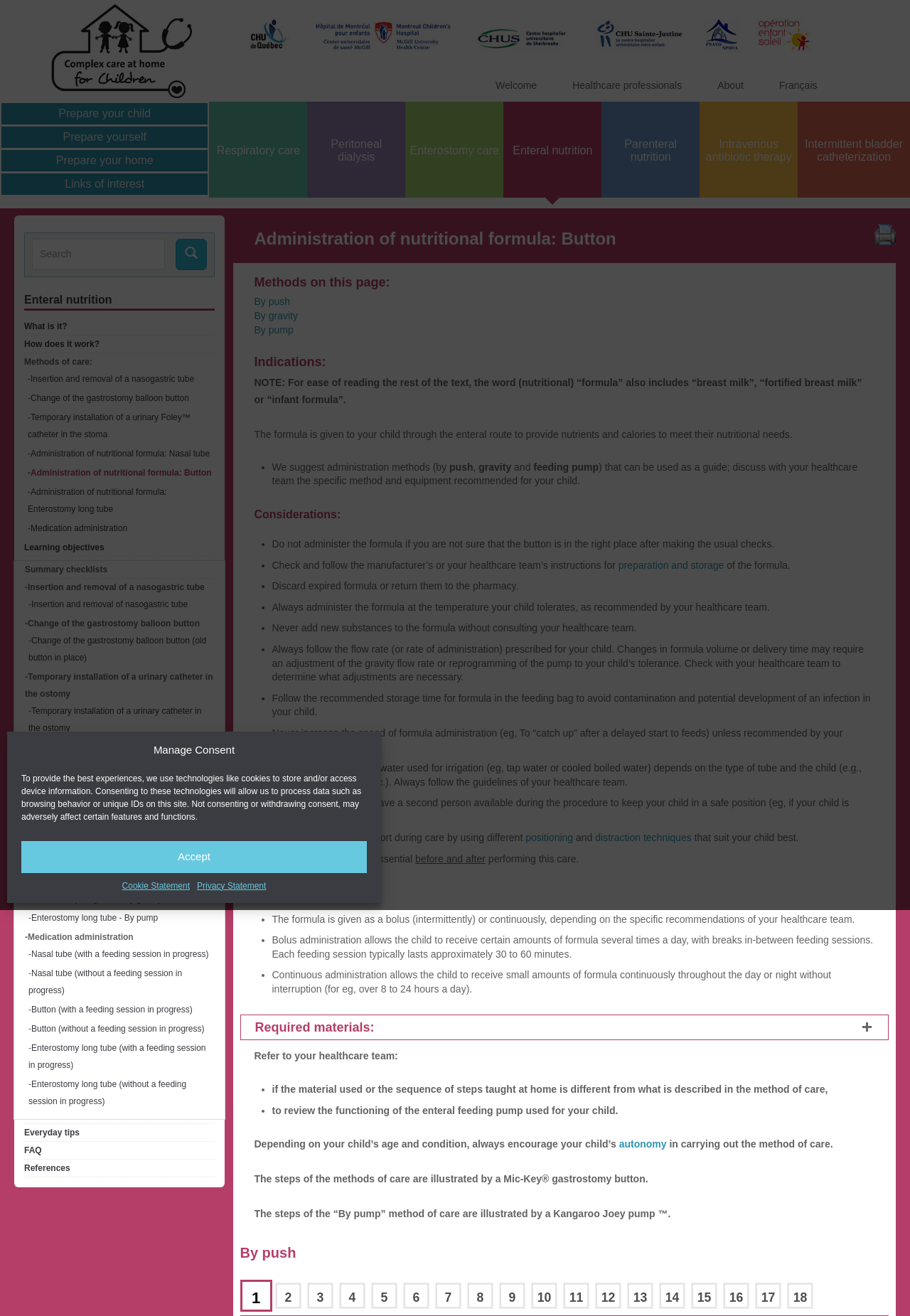Refer to the image and answer the question with as much detail as possible: What is the main topic of this webpage?

The main topic of this webpage is 'Complex care at home for children' because the root element is a button with this text, and the webpage seems to provide information and resources related to this topic.